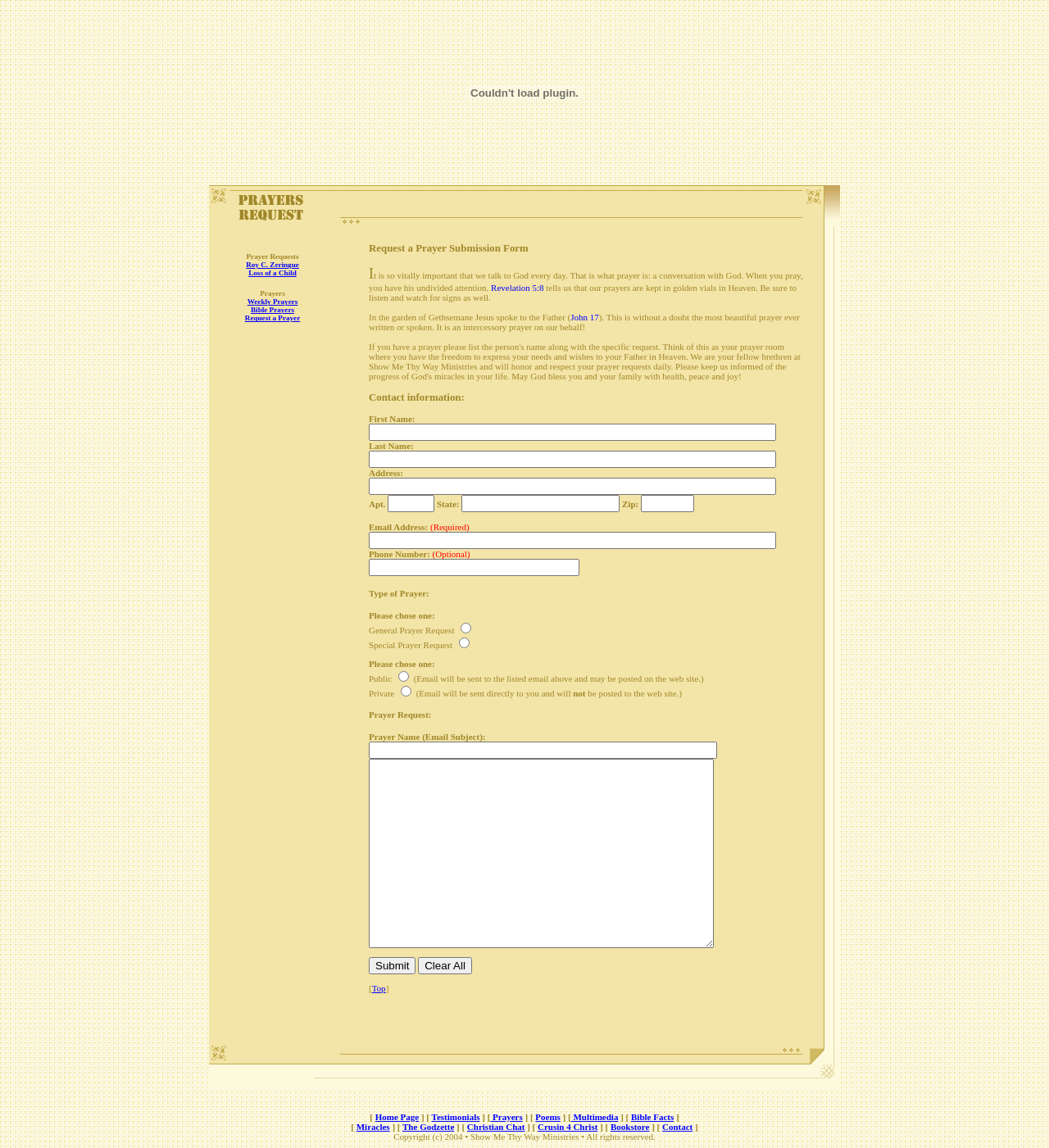Answer the question with a brief word or phrase:
Is the prayer request private or public?

Either